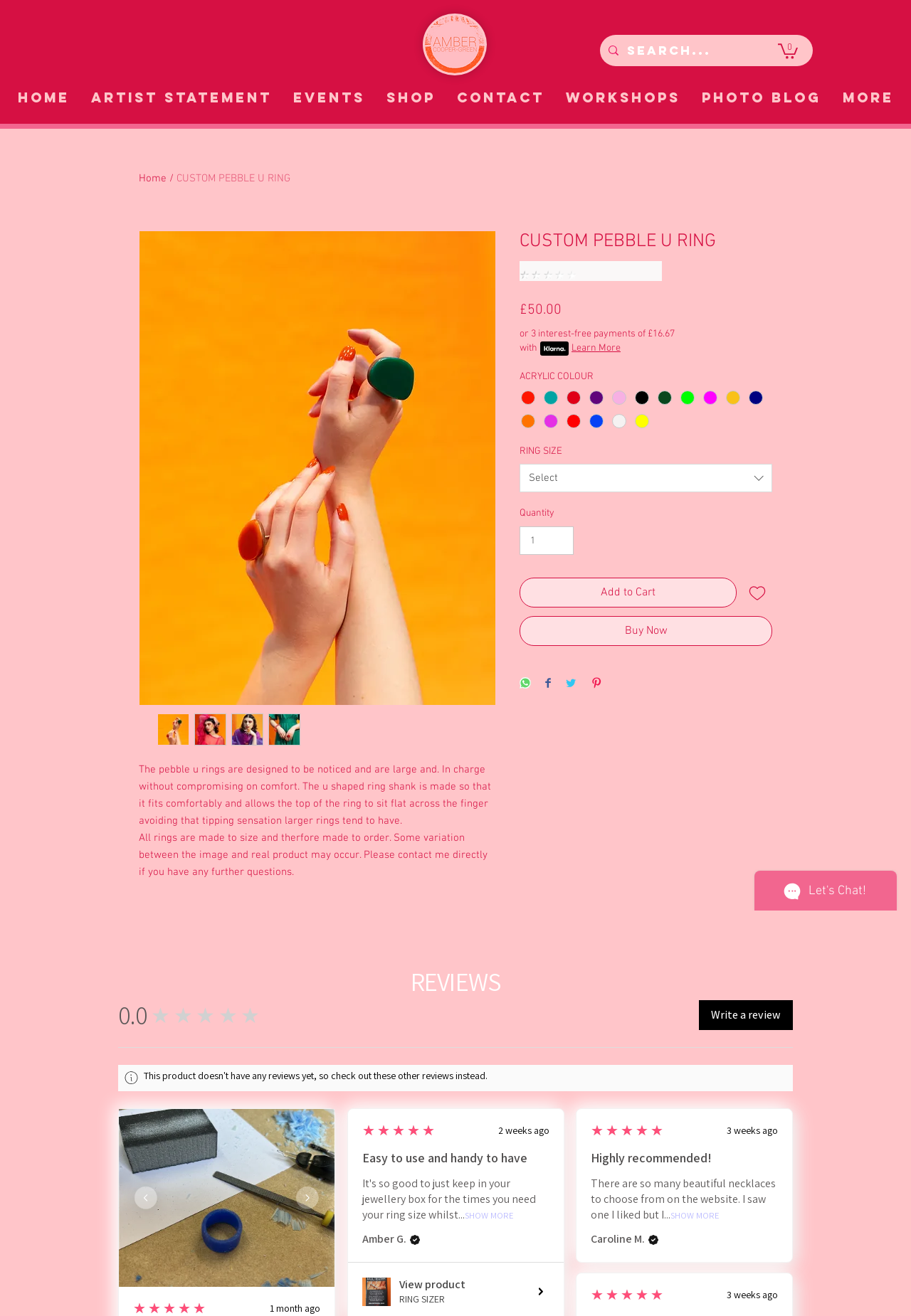Respond to the question below with a concise word or phrase:
What is the shape of the ring shank?

U shaped